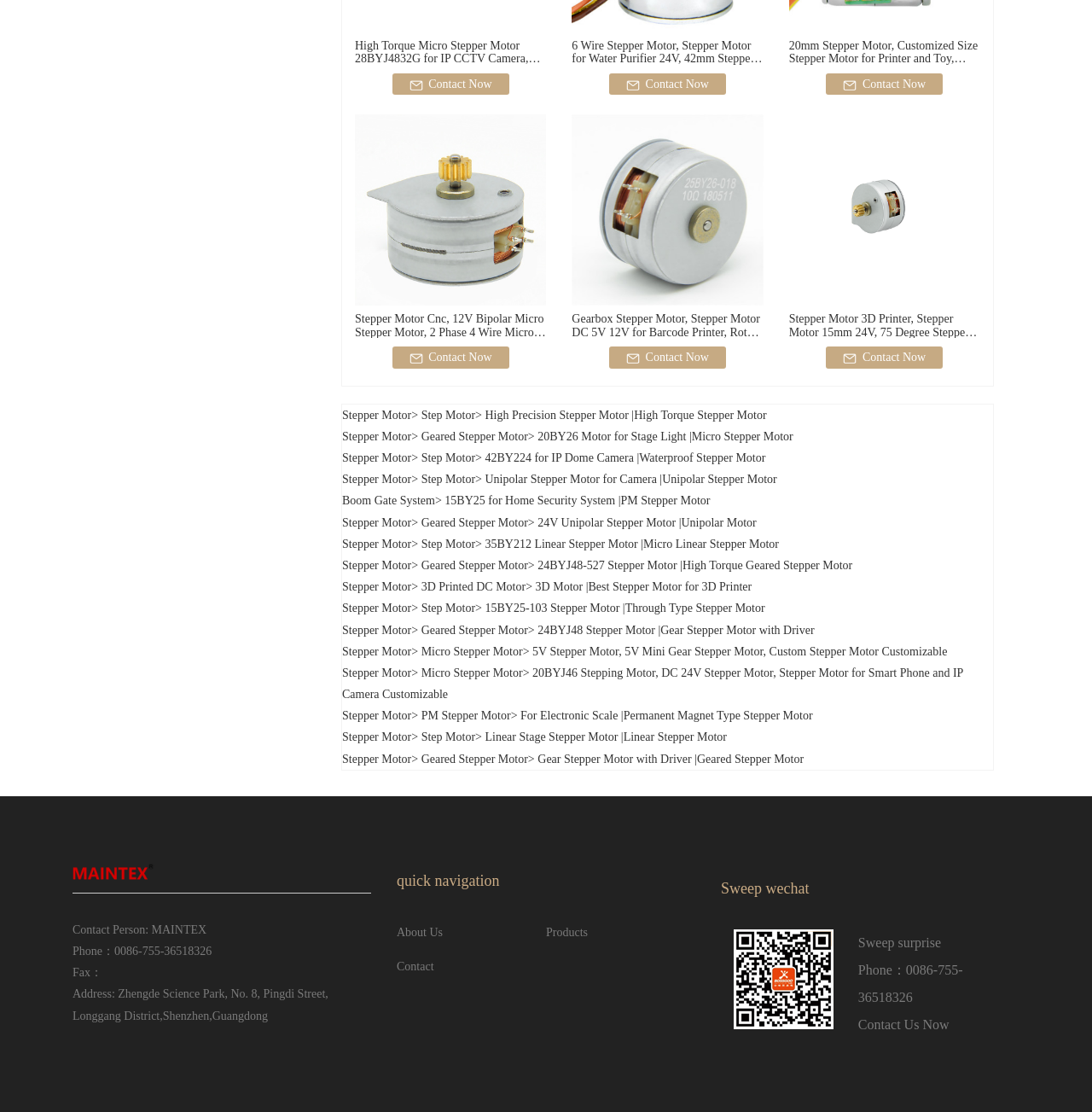Provide a brief response in the form of a single word or phrase:
How many types of stepper motors are listed on this webpage?

Multiple